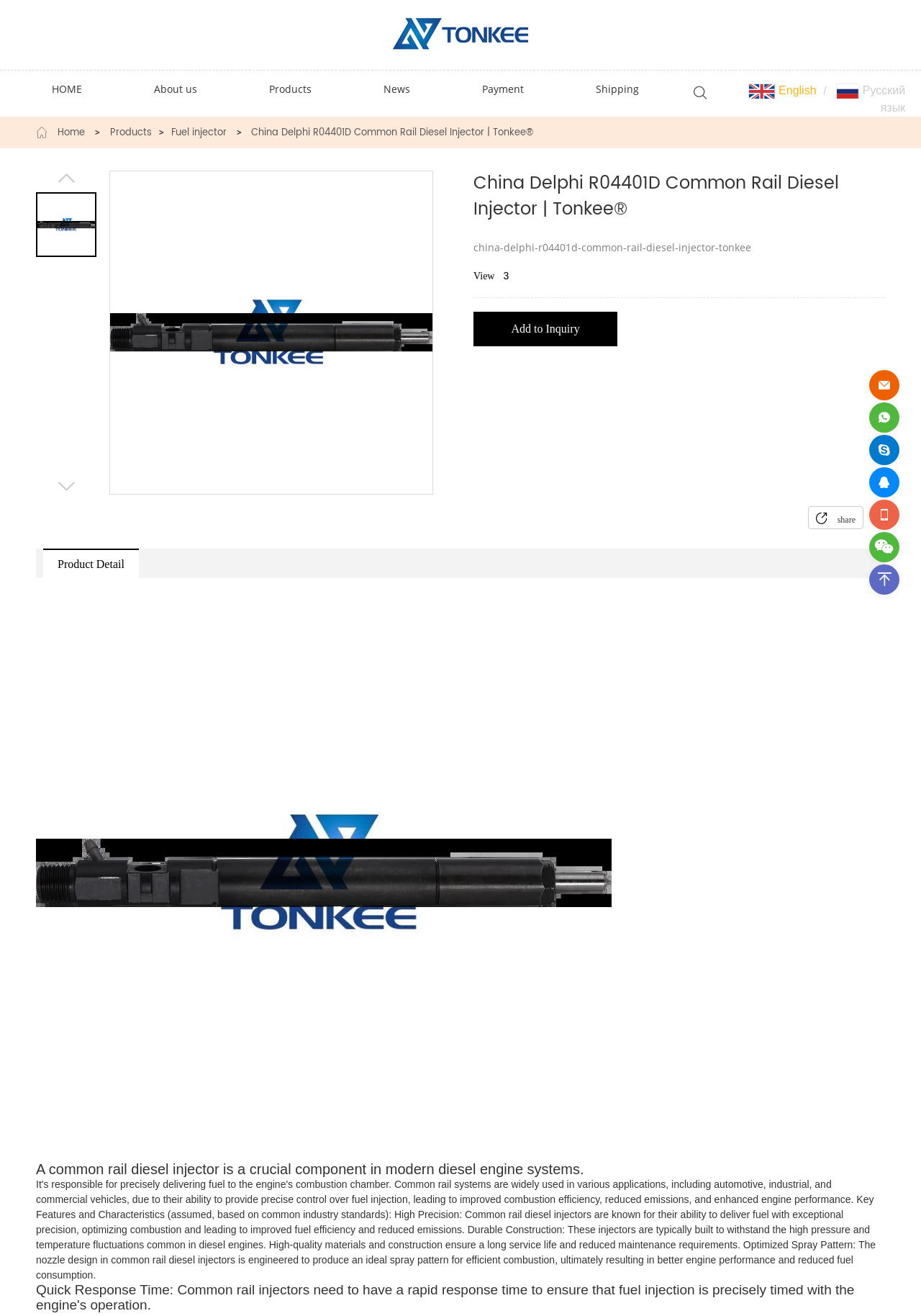Could you highlight the region that needs to be clicked to execute the instruction: "Add to Inquiry"?

[0.514, 0.237, 0.67, 0.263]